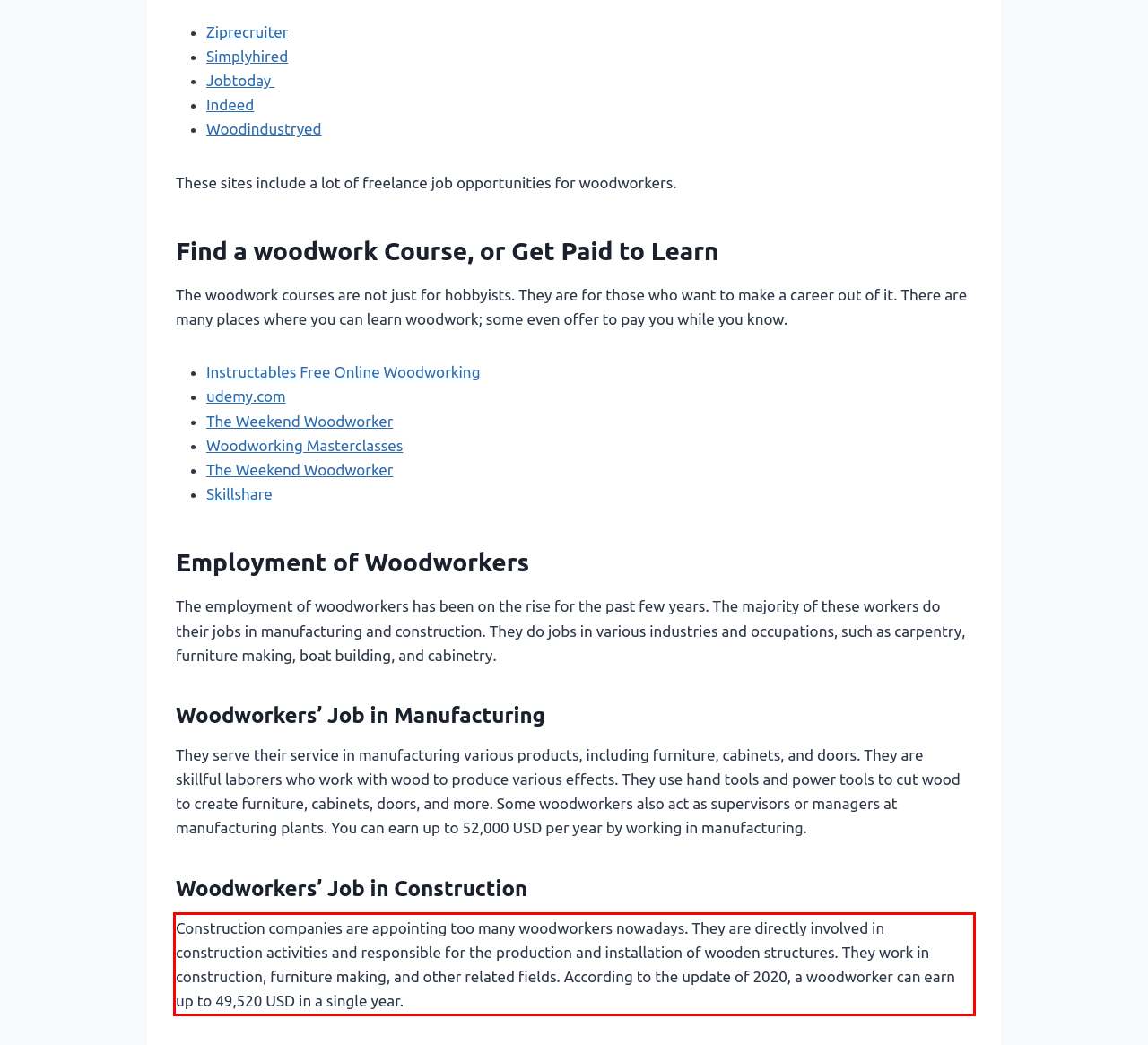View the screenshot of the webpage and identify the UI element surrounded by a red bounding box. Extract the text contained within this red bounding box.

Construction companies are appointing too many woodworkers nowadays. They are directly involved in construction activities and responsible for the production and installation of wooden structures. They work in construction, furniture making, and other related fields. According to the update of 2020, a woodworker can earn up to 49,520 USD in a single year.